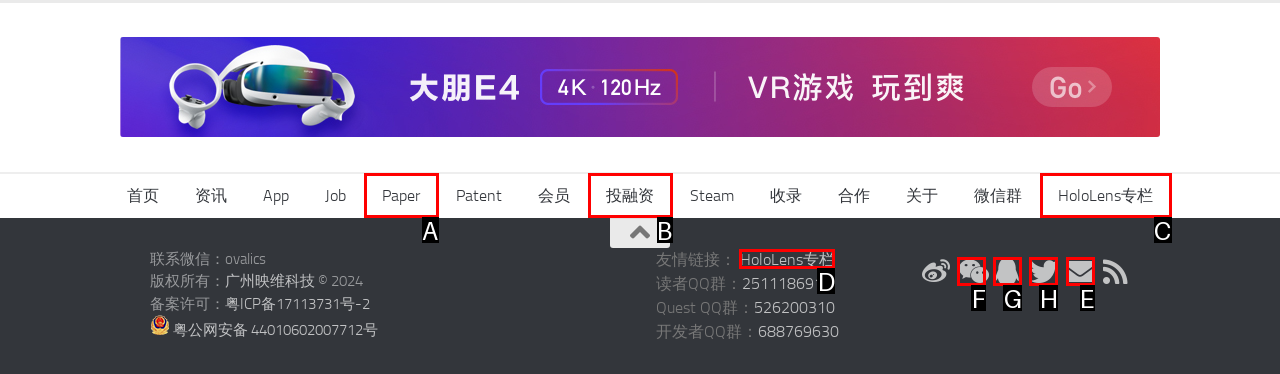From the given choices, which option should you click to complete this task: Click the '联系邮箱' link? Answer with the letter of the correct option.

E